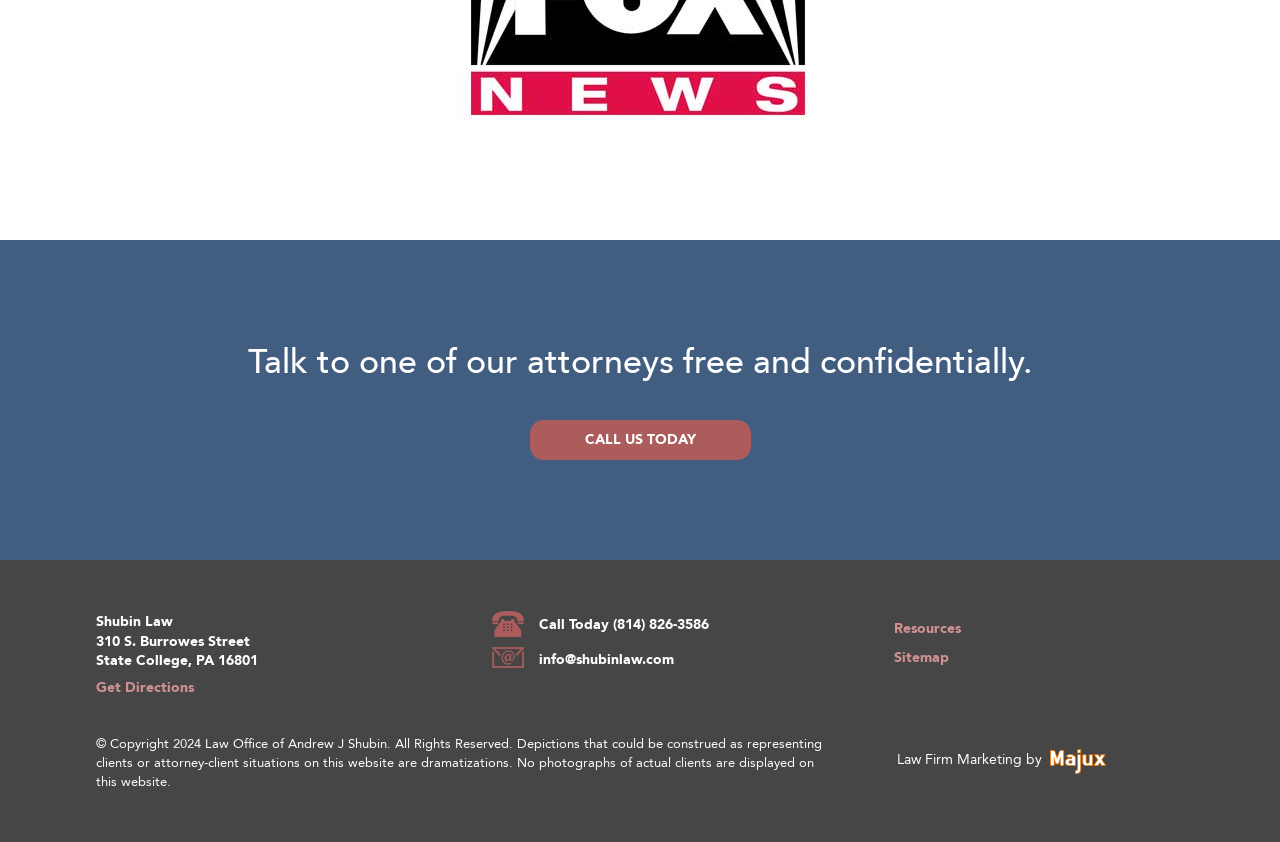From the image, can you give a detailed response to the question below:
What is the name of the law office?

I found the name of the law office by looking at the static text element with the bounding box coordinates [0.075, 0.723, 0.135, 0.751], which contains the text 'Shubin Law'.